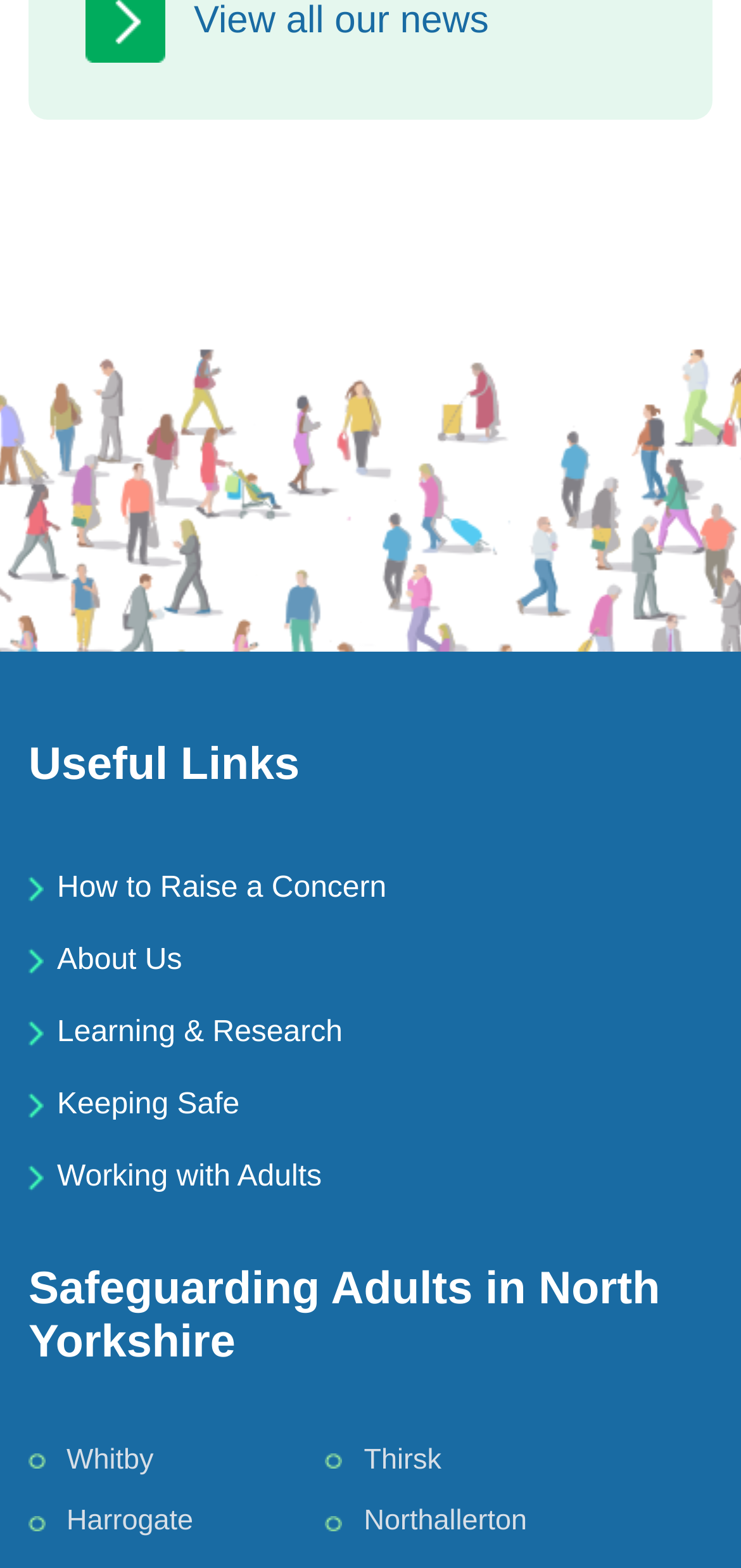What is the first link under 'Useful Links'?
Based on the image, provide your answer in one word or phrase.

How to Raise a Concern